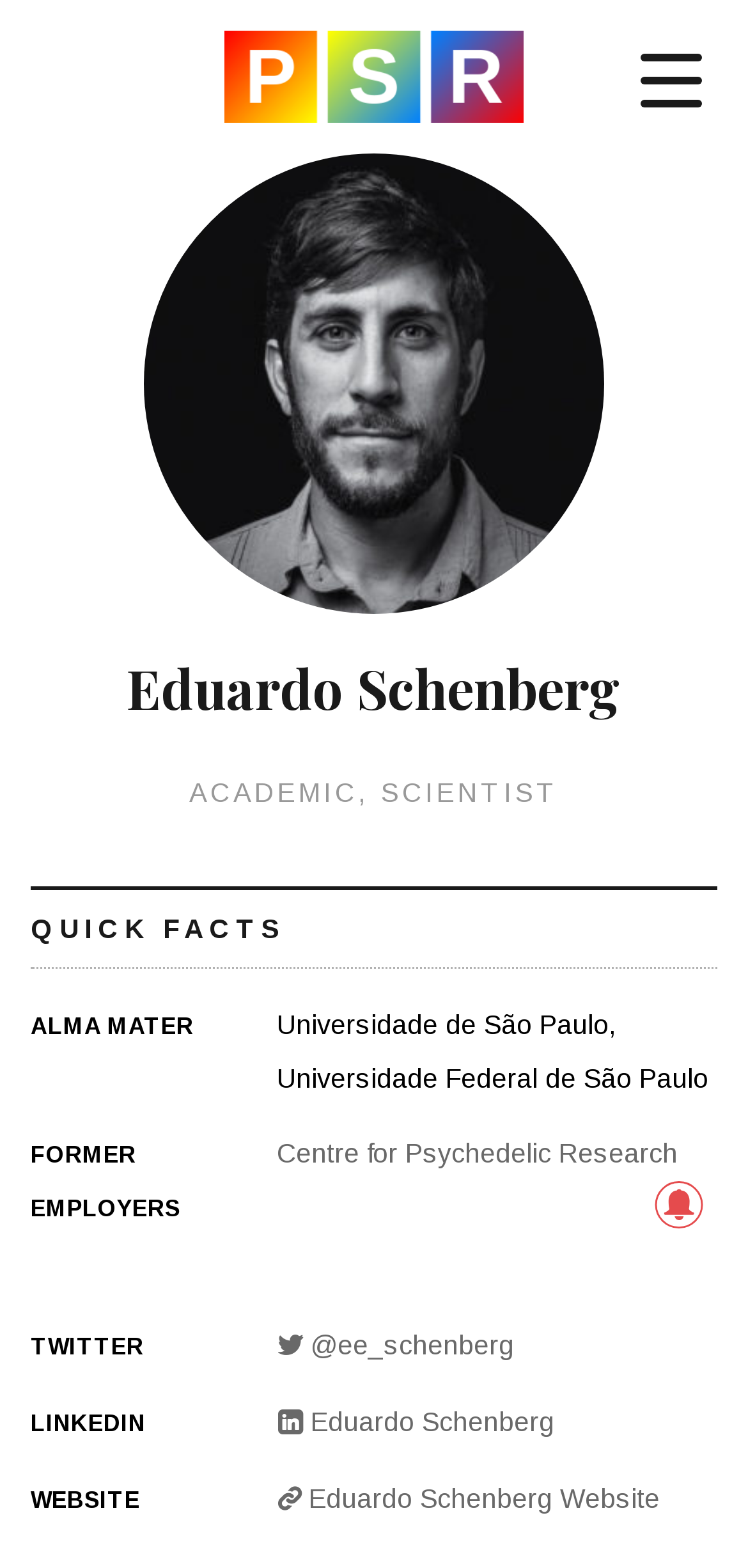Please provide a short answer using a single word or phrase for the question:
What is the name of the person described on this webpage?

Eduardo Schenberg